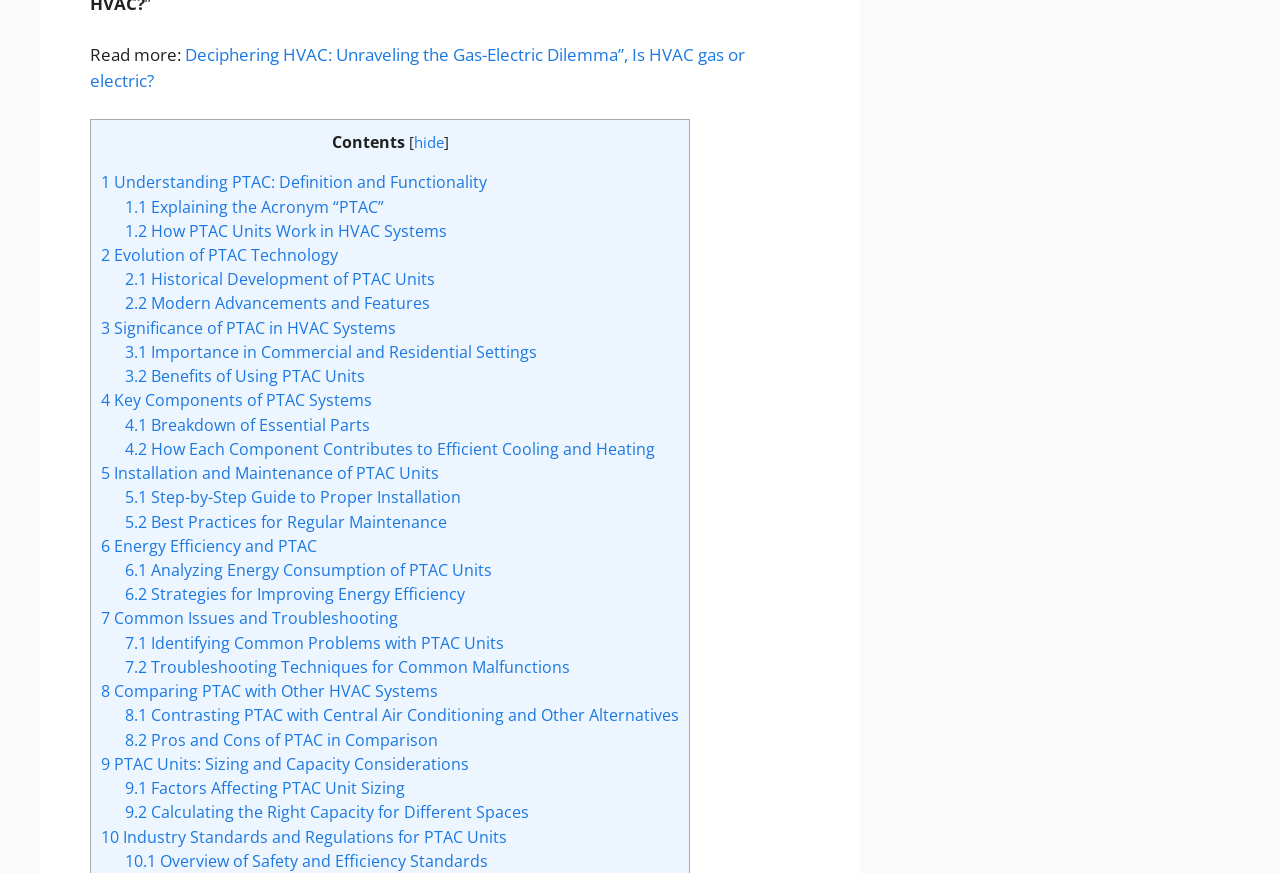Show the bounding box coordinates of the region that should be clicked to follow the instruction: "Learn about Understanding PTAC."

[0.079, 0.196, 0.38, 0.221]